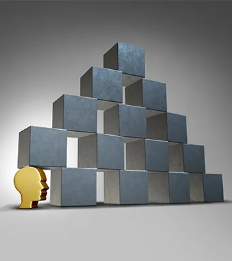Respond to the following question with a brief word or phrase:
What does the golden human head silhouette symbolize?

Thought and introspection